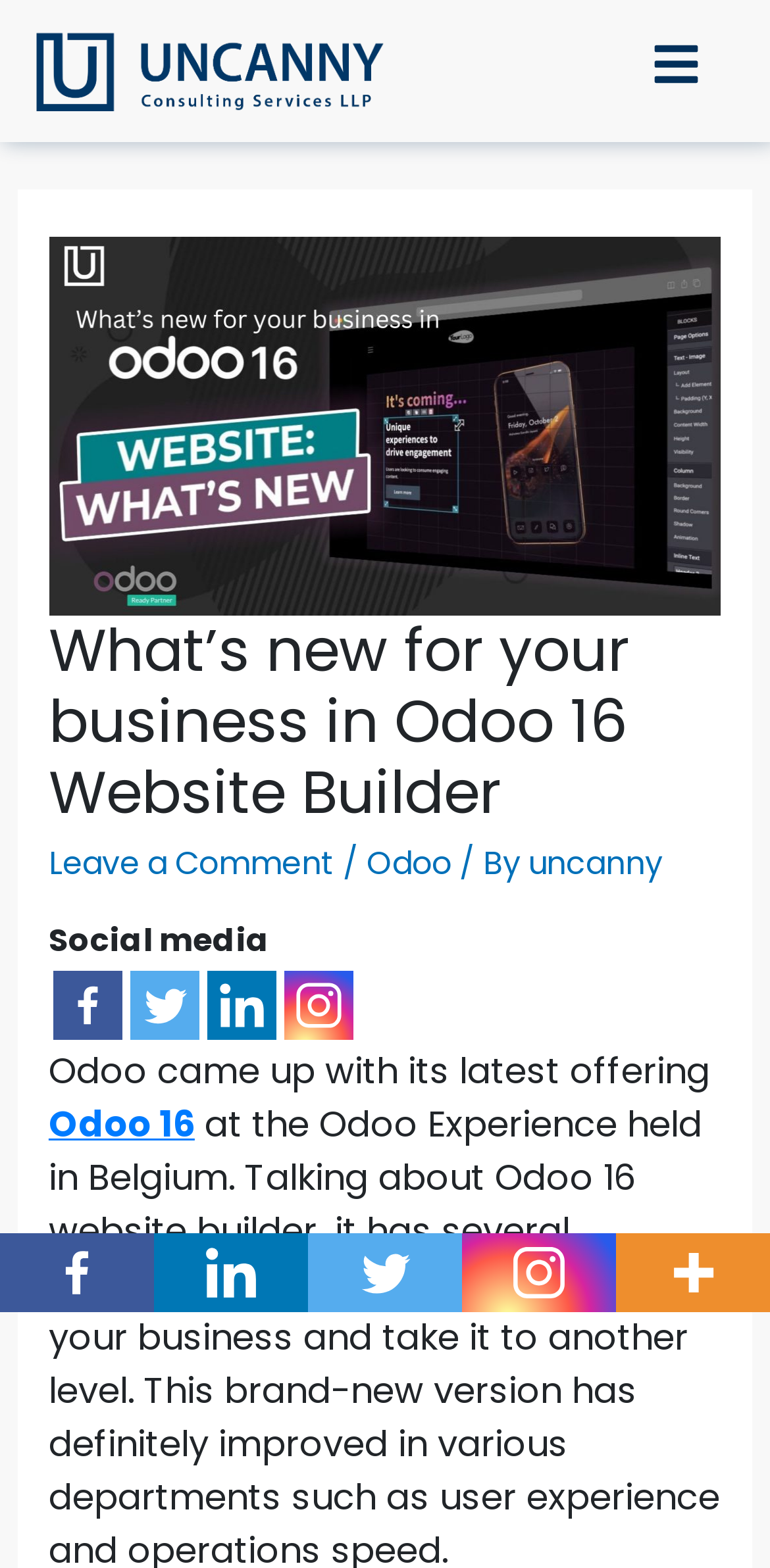What is the main topic of the webpage?
Answer the question with a single word or phrase derived from the image.

Odoo 16 Website Builder